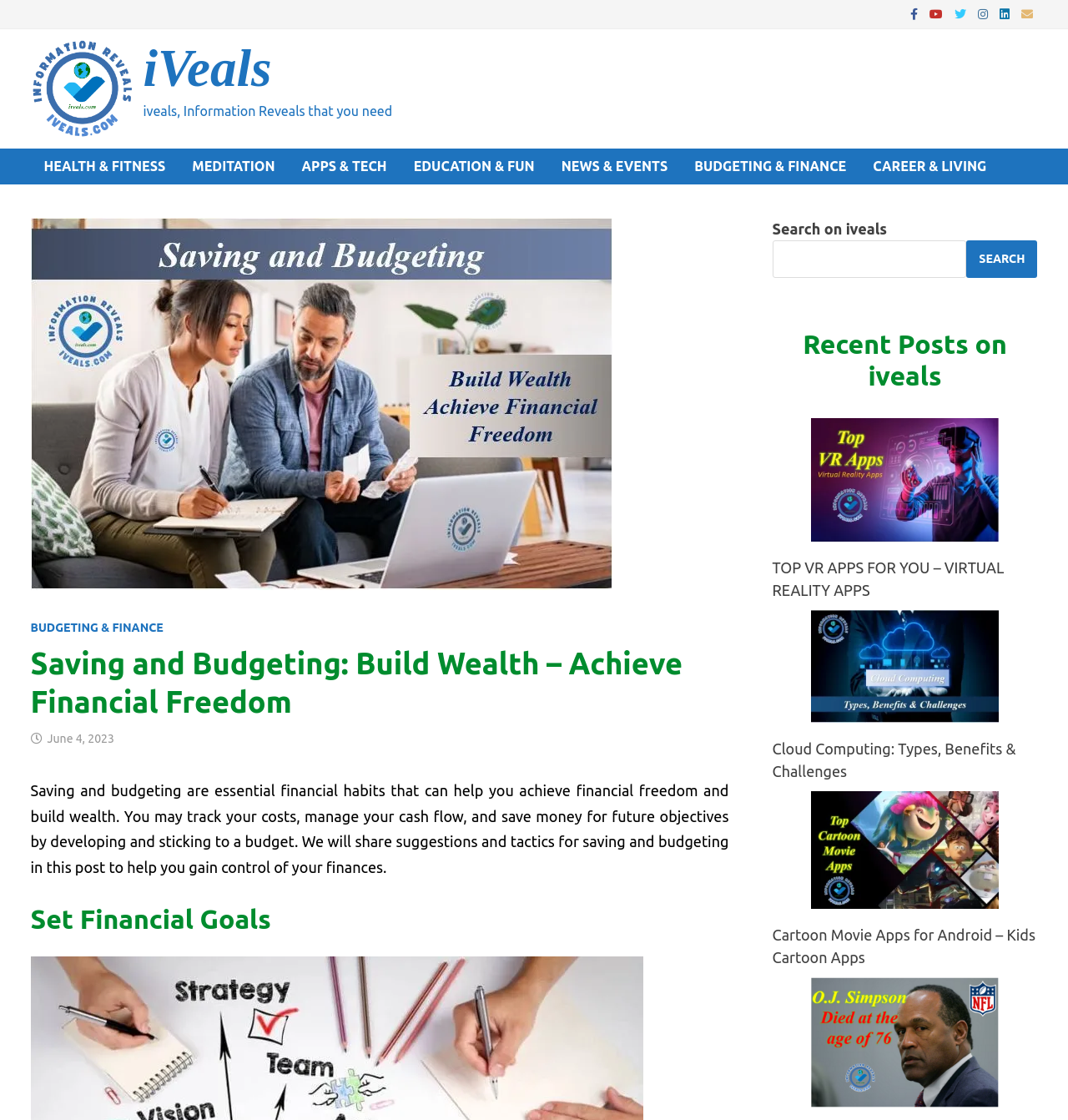Show me the bounding box coordinates of the clickable region to achieve the task as per the instruction: "Click on the 'Home' link".

None